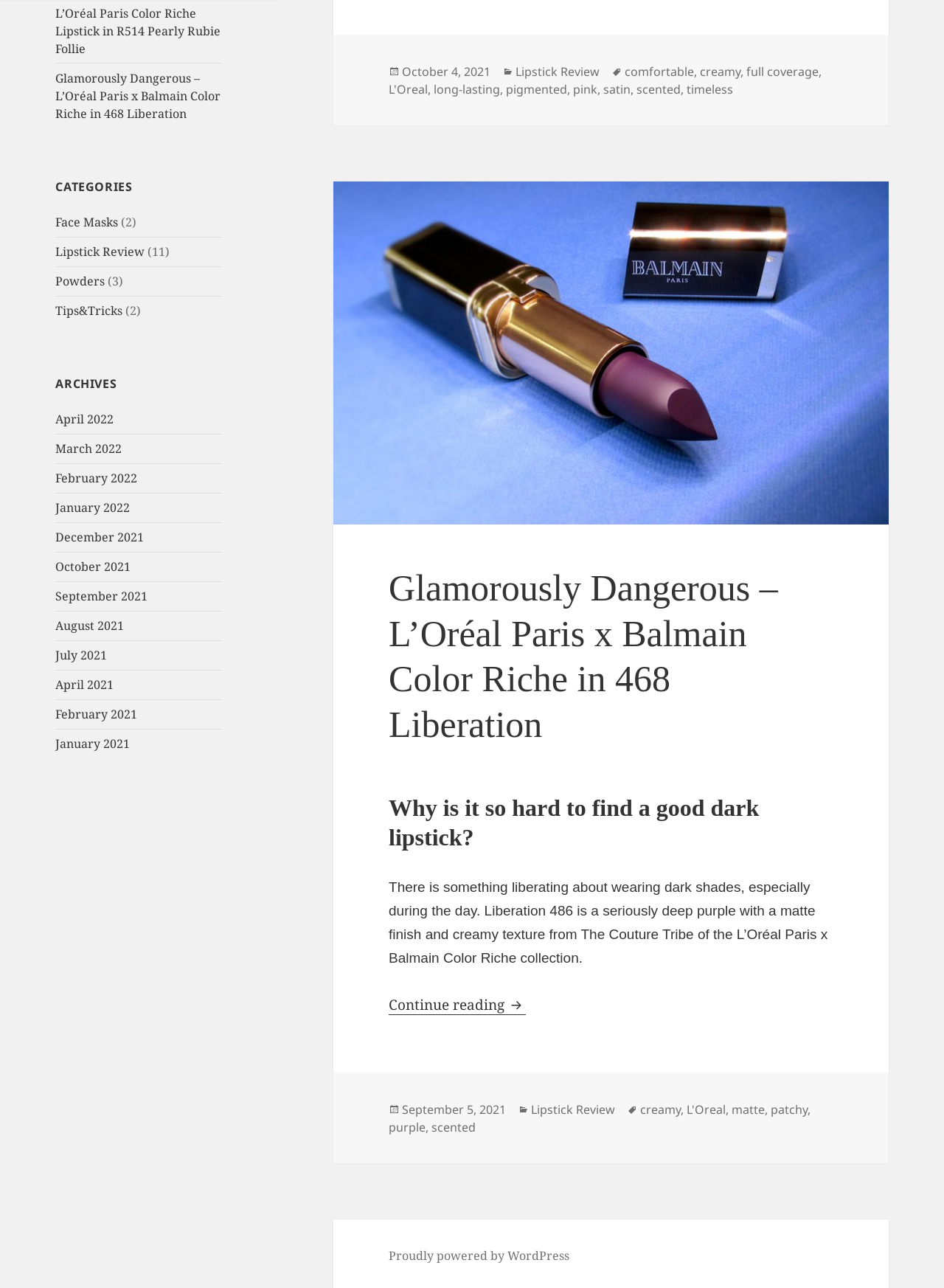Refer to the image and offer a detailed explanation in response to the question: What is the date of the article?

The date of the article is mentioned in the footer section, which states 'Posted on September 5, 2021'. This indicates that the article was published on this date.